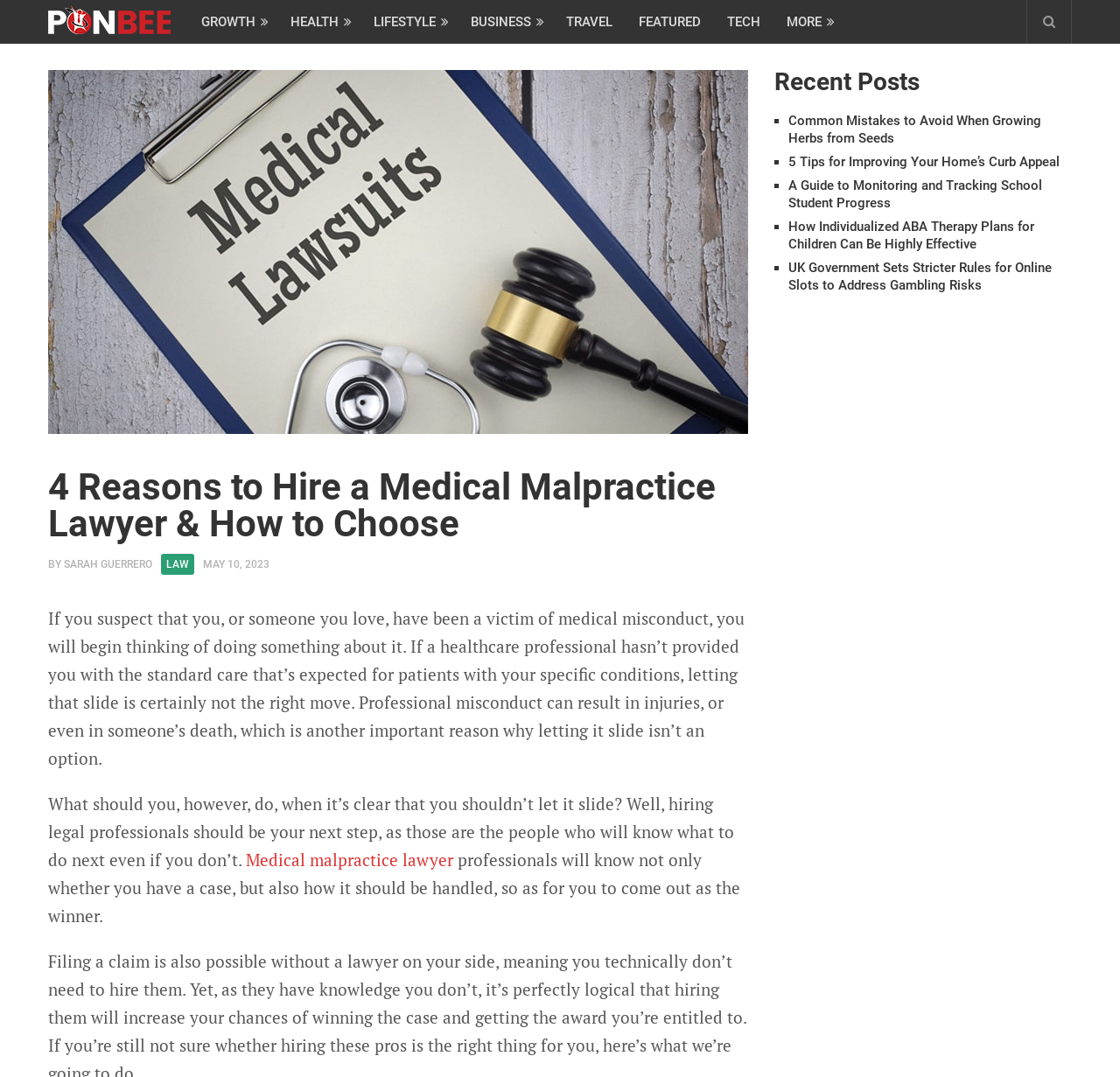Determine the bounding box coordinates of the element that should be clicked to execute the following command: "Check the advertisement".

[0.691, 0.314, 0.957, 0.541]